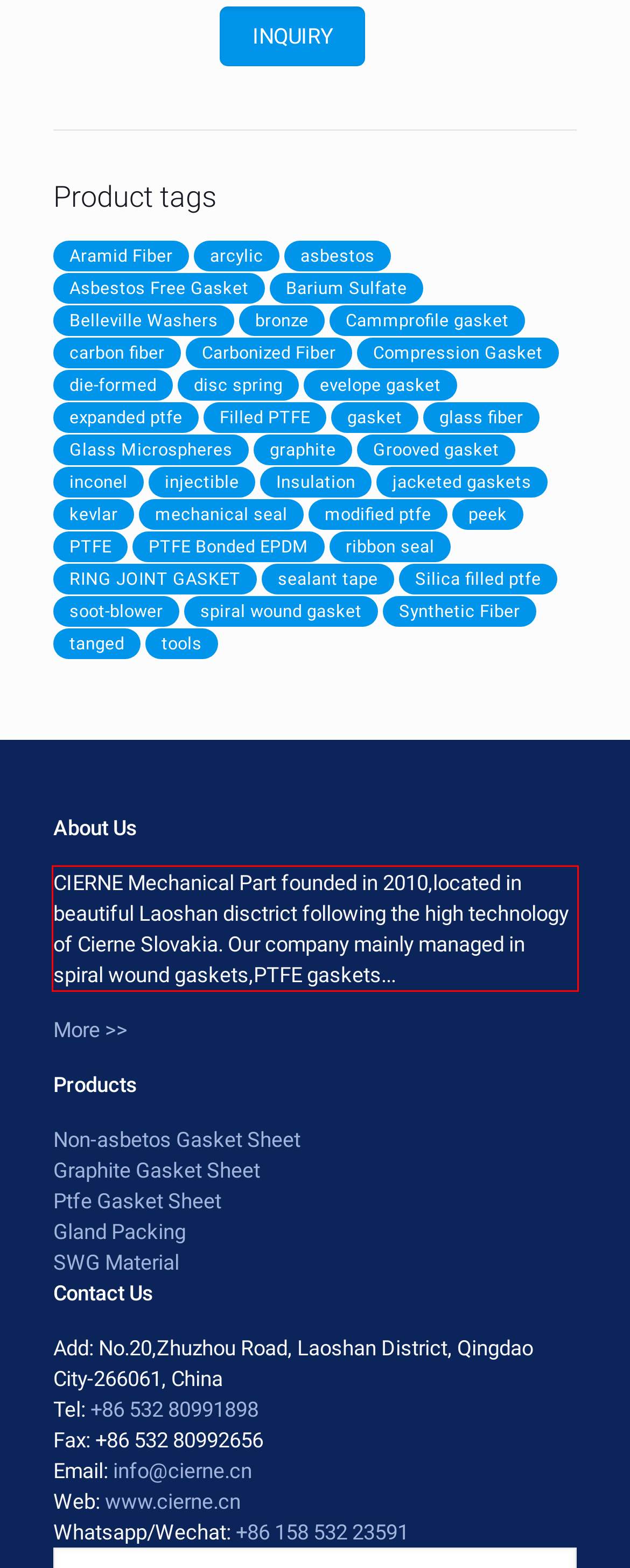Please use OCR to extract the text content from the red bounding box in the provided webpage screenshot.

CIERNE Mechanical Part founded in 2010,located in beautiful Laoshan disctrict following the high technology of Cierne Slovakia. Our company mainly managed in spiral wound gaskets,PTFE gaskets...